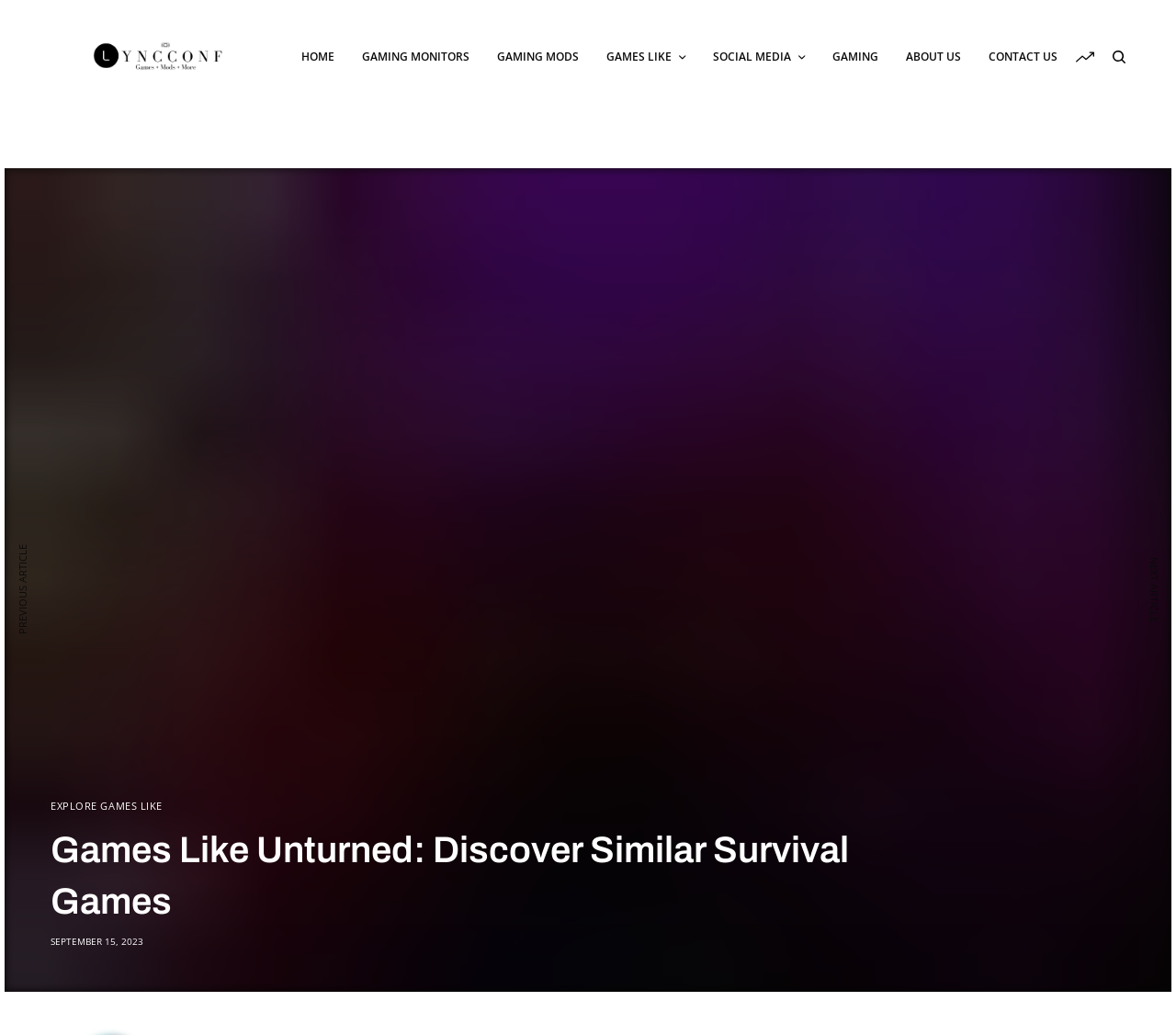How many articles can be navigated to?
Based on the image, respond with a single word or phrase.

2